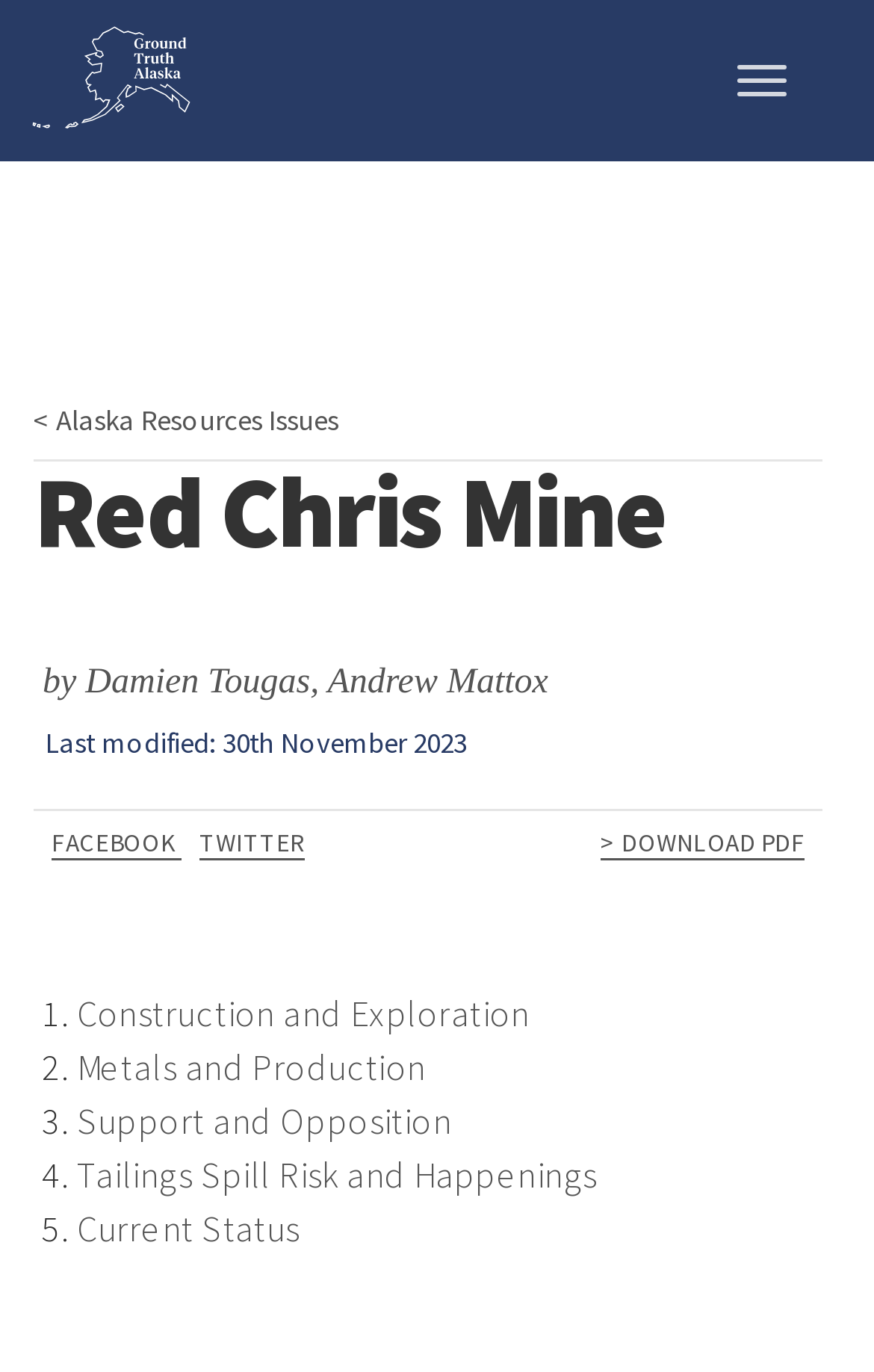What is the last modified date?
Look at the image and provide a short answer using one word or a phrase.

30th November 2023